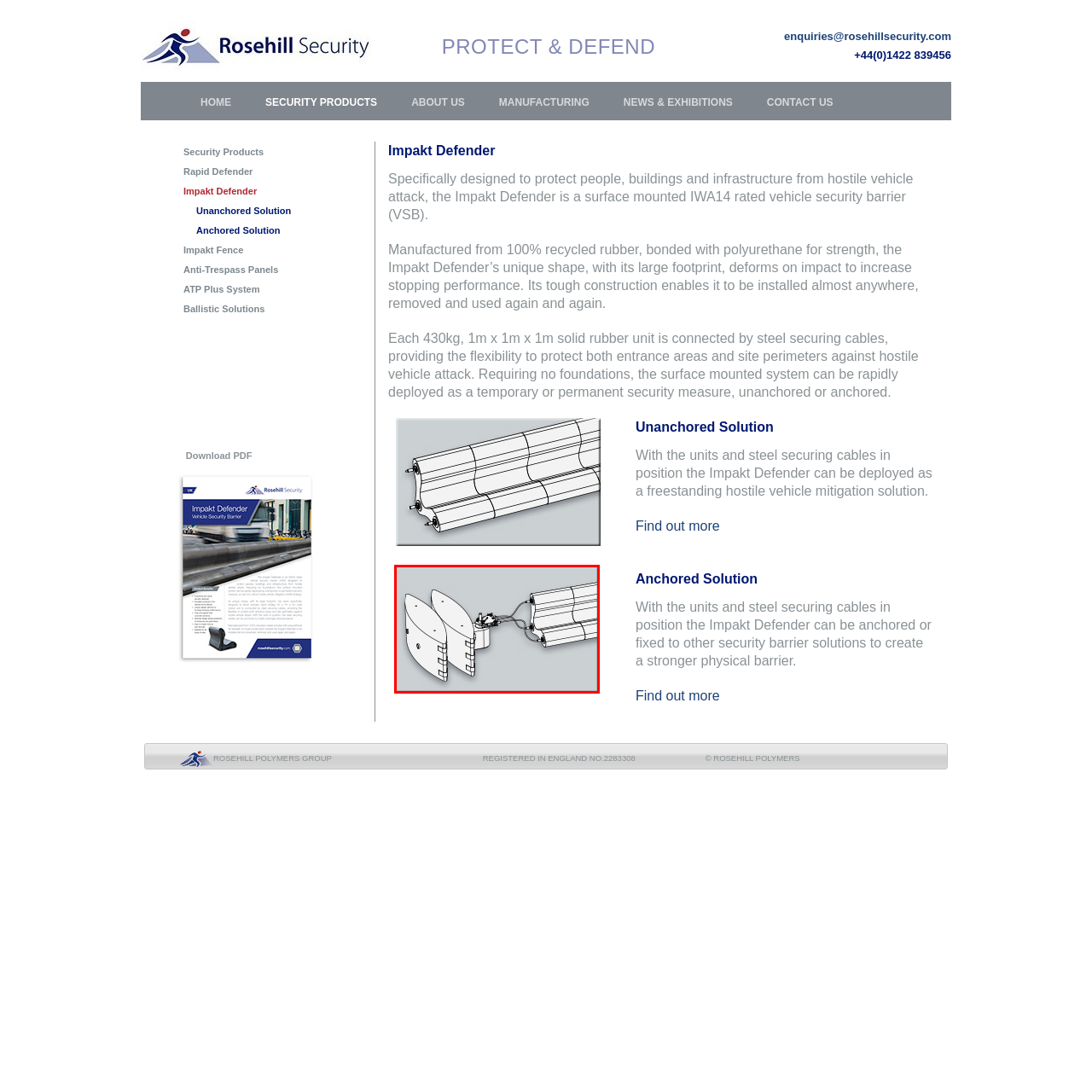Look closely at the image within the red-bordered box and thoroughly answer the question below, using details from the image: What material are the securing cables made of?

According to the caption, the mechanism of the Impakt Defender includes steel securing cables that link the curved segments, providing flexibility and strength.